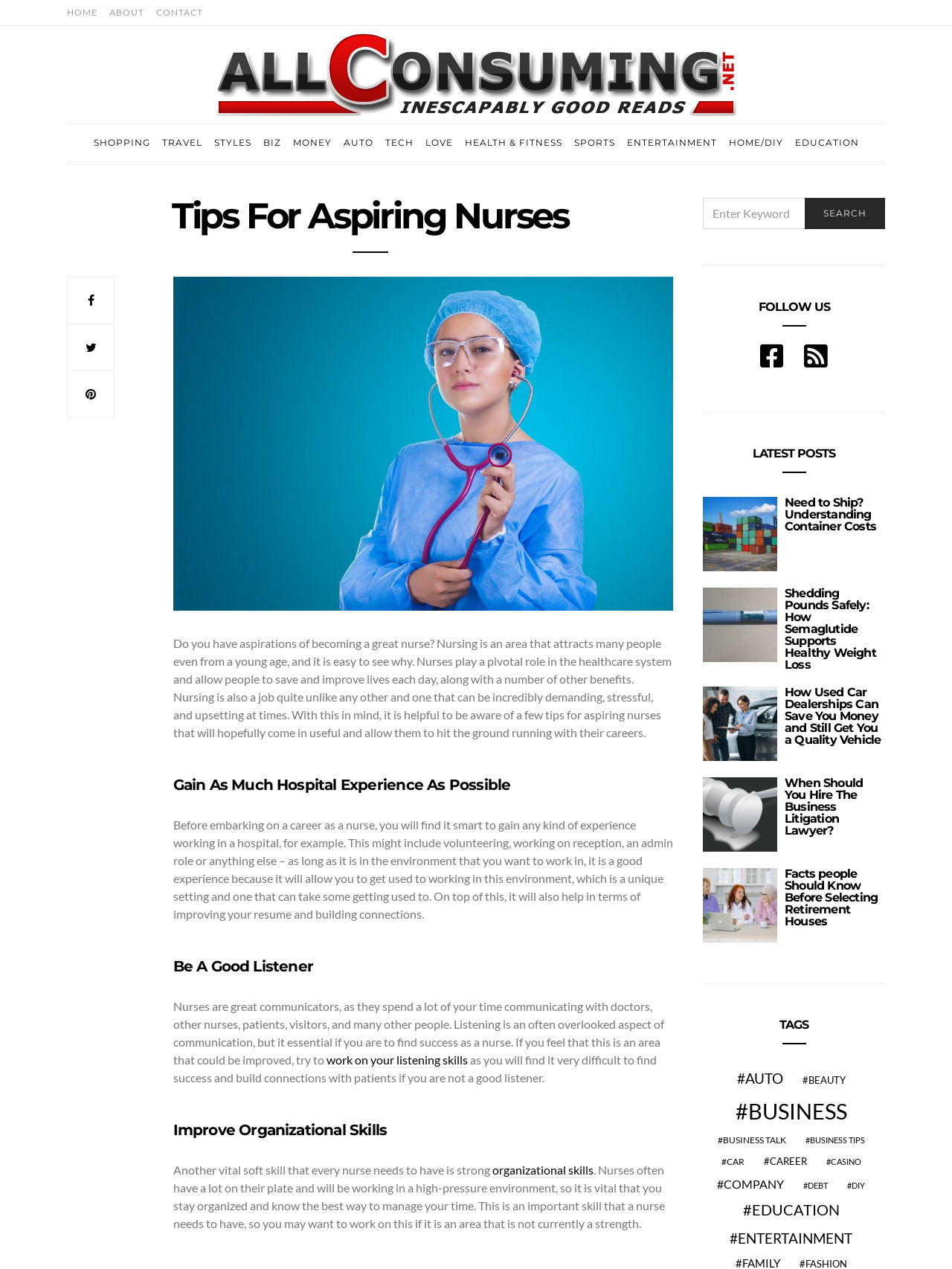Please answer the following query using a single word or phrase: 
What is the last tag listed?

company